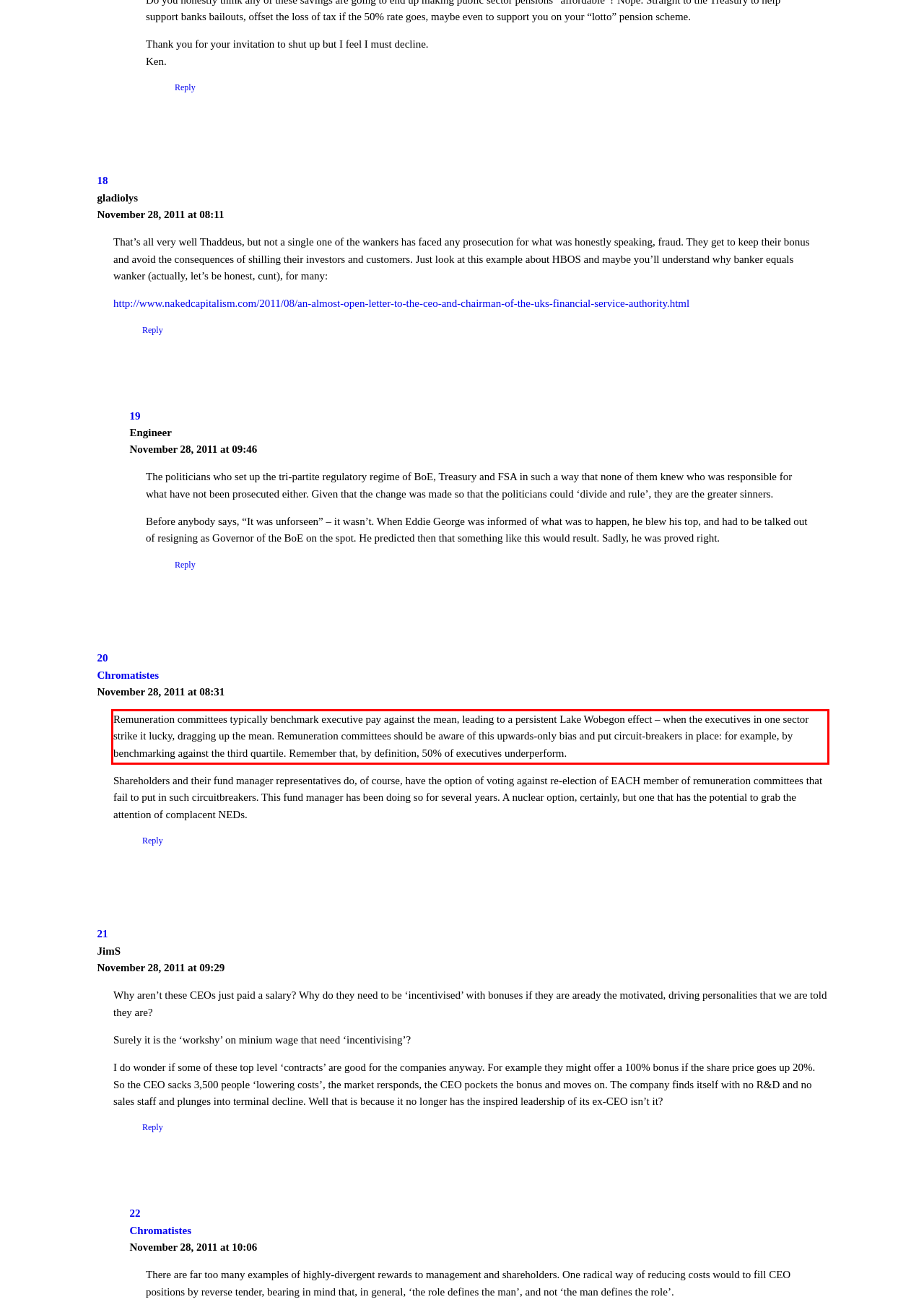Identify and transcribe the text content enclosed by the red bounding box in the given screenshot.

Remuneration committees typically benchmark executive pay against the mean, leading to a persistent Lake Wobegon effect – when the executives in one sector strike it lucky, dragging up the mean. Remuneration committees should be aware of this upwards-only bias and put circuit-breakers in place: for example, by benchmarking against the third quartile. Remember that, by definition, 50% of executives underperform.